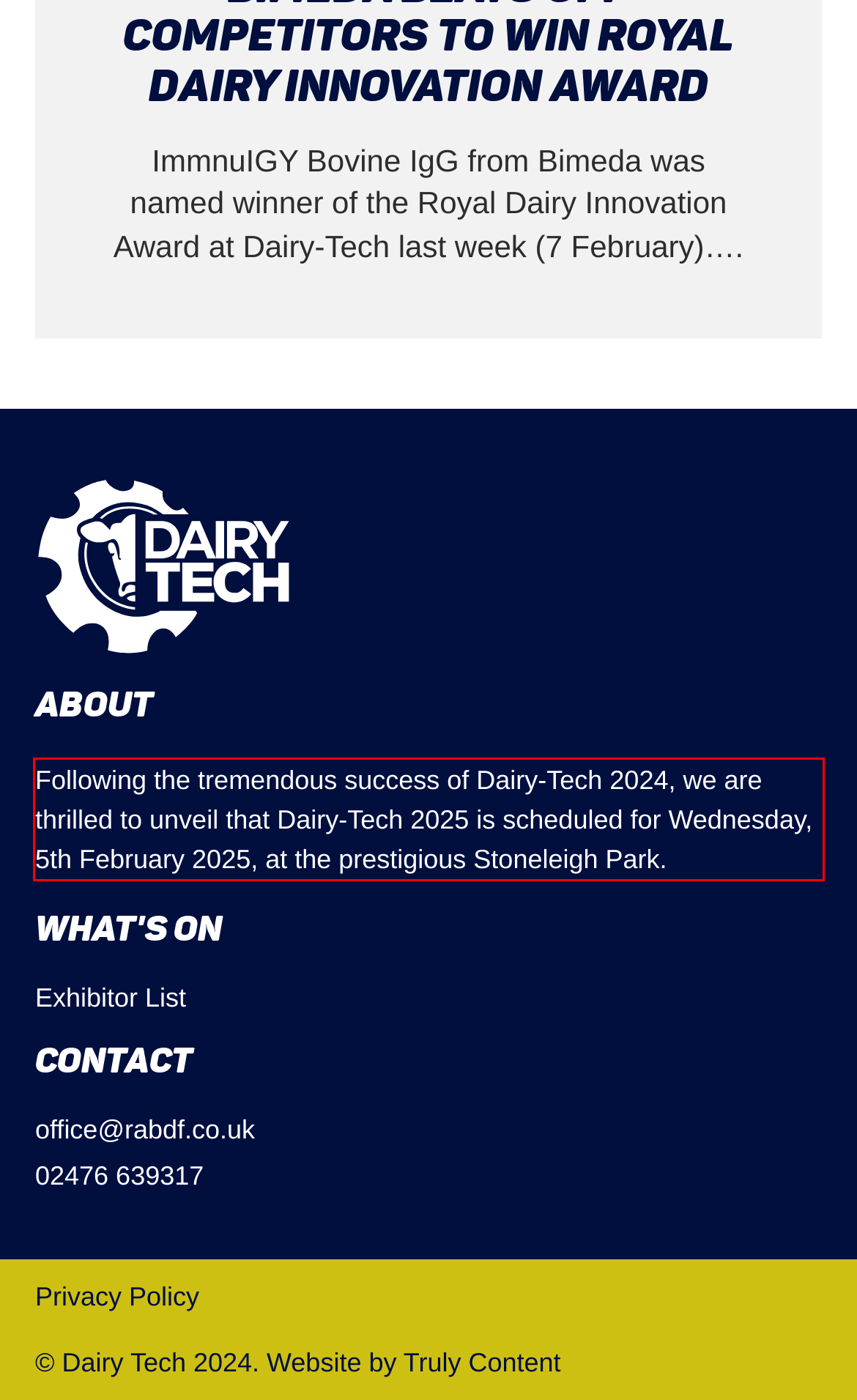With the provided screenshot of a webpage, locate the red bounding box and perform OCR to extract the text content inside it.

Following the tremendous success of Dairy-Tech 2024, we are thrilled to unveil that Dairy-Tech 2025 is scheduled for Wednesday, 5th February 2025, at the prestigious Stoneleigh Park.